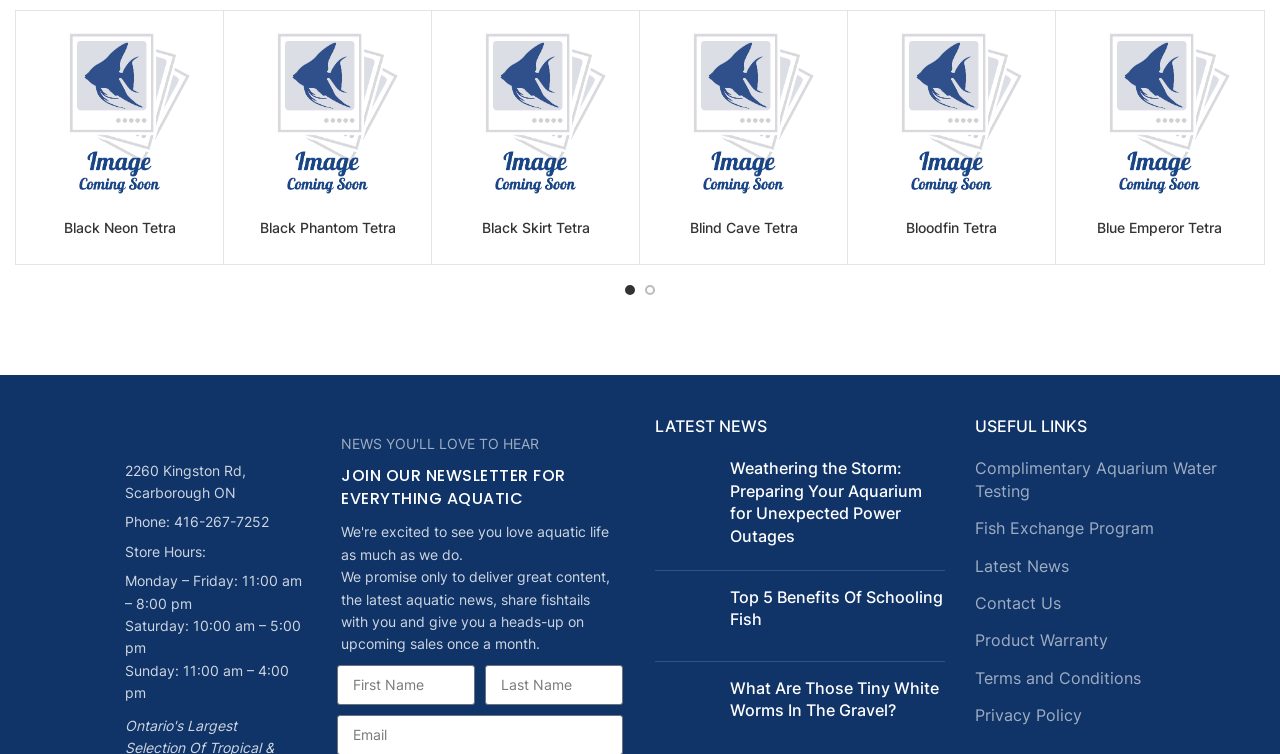What is the name of the fish in the first heading?
Using the image, provide a detailed and thorough answer to the question.

The name of the fish in the first heading can be found at the top of the webpage, which is located above the 'Black Phantom Tetra' heading. The first heading is titled 'Black Neon Tetra'.